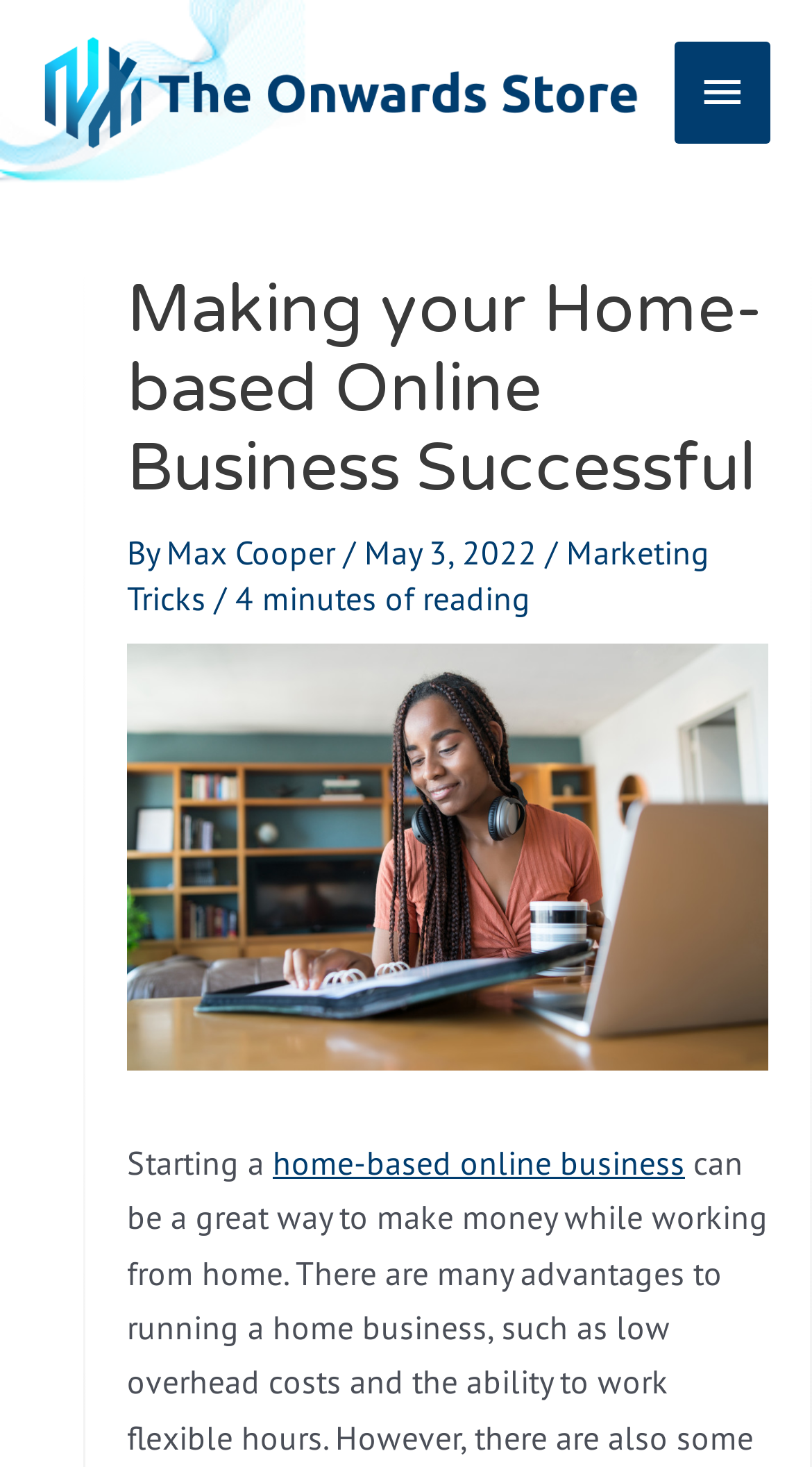Given the element description "Ron Chichester" in the screenshot, predict the bounding box coordinates of that UI element.

None